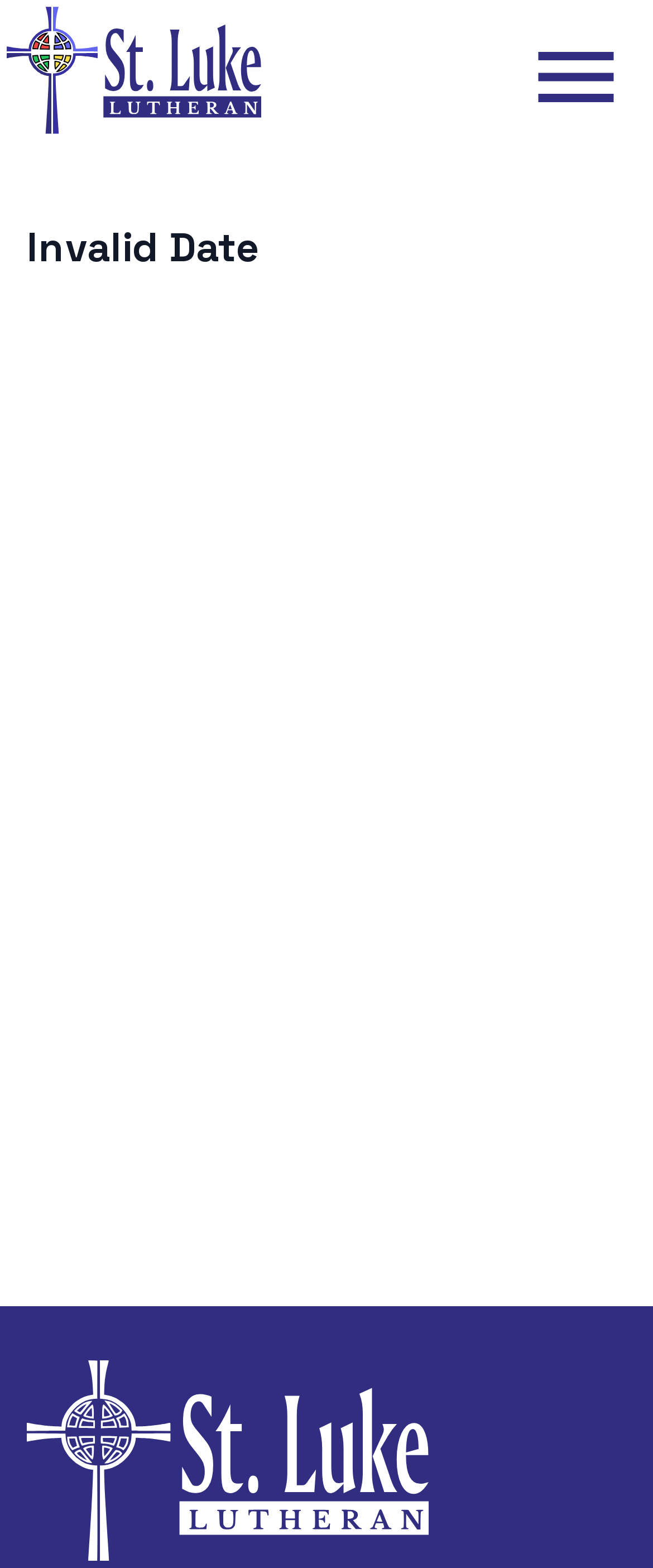Please respond to the question using a single word or phrase:
How many navigation menus are there?

1